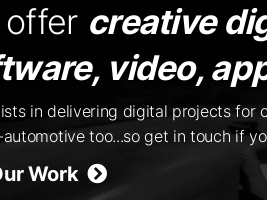Give a short answer to this question using one word or a phrase:
What type of work are they enthusiastic about?

Automotive-related work